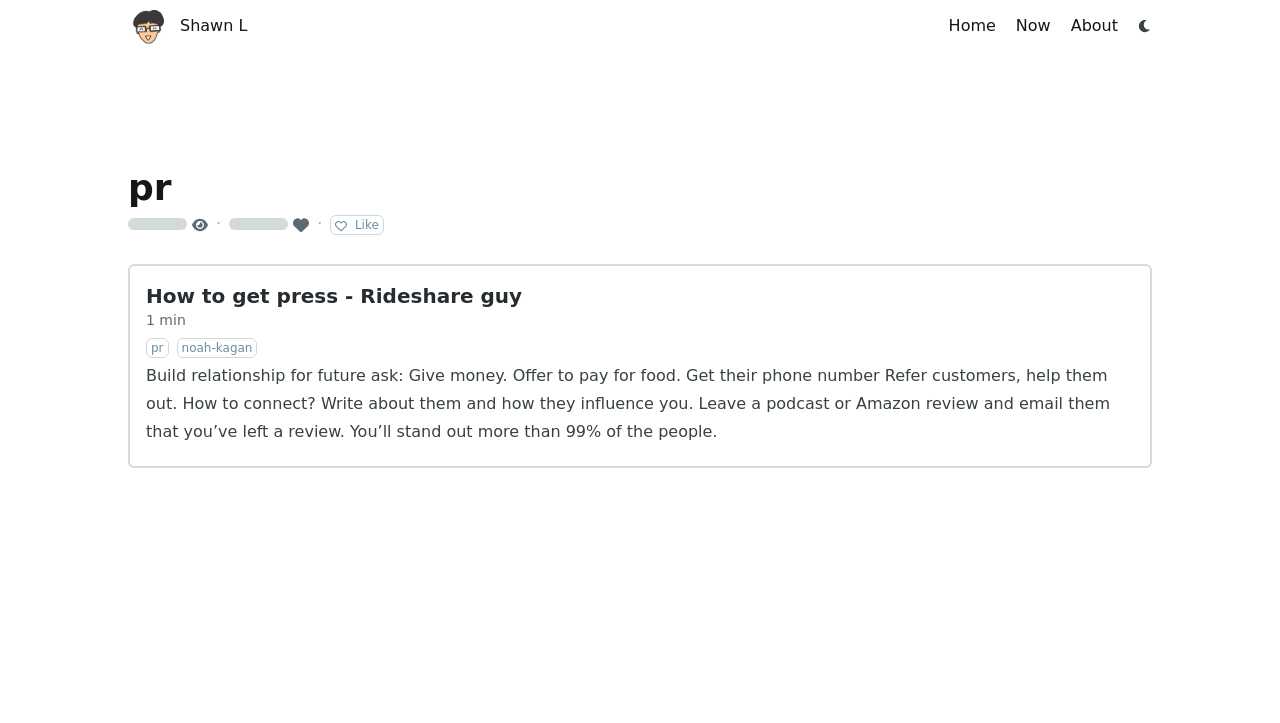Find the bounding box coordinates of the area to click in order to follow the instruction: "Switch to dark mode".

[0.889, 0.003, 0.9, 0.069]